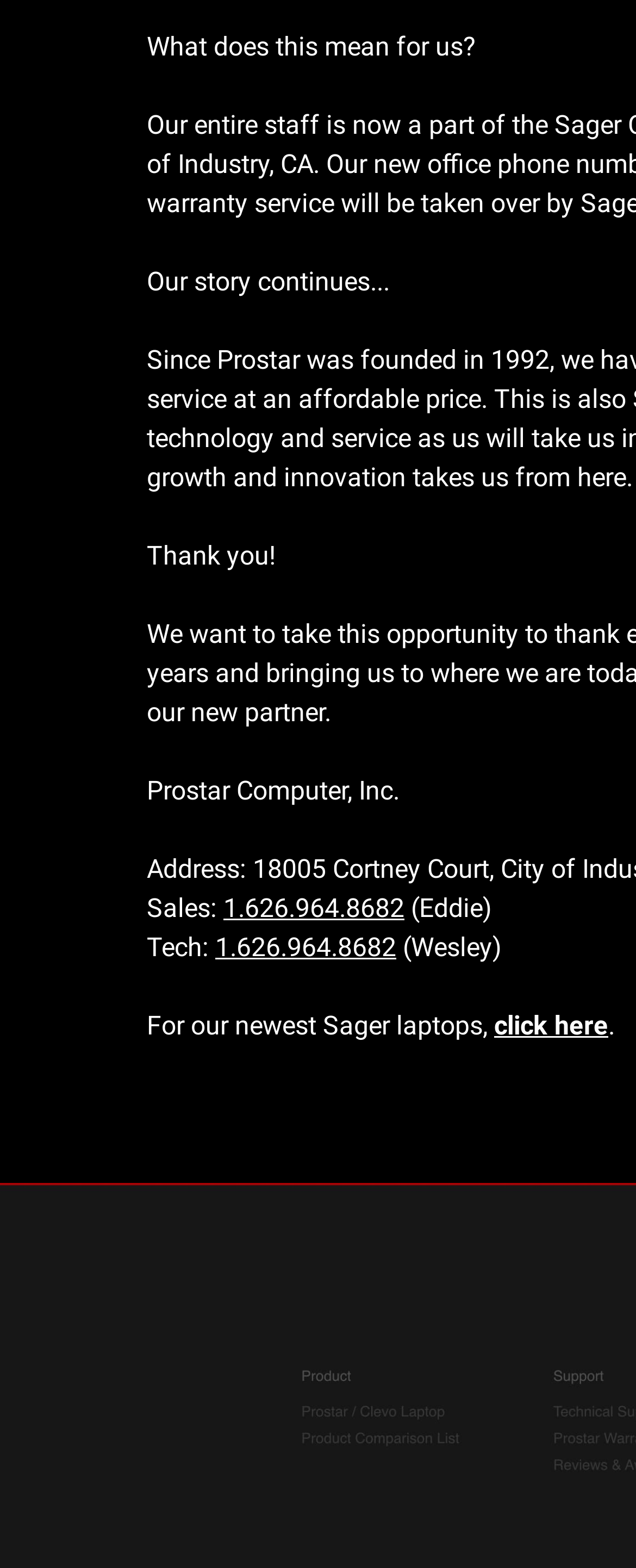How can I get more information about the newest laptops?
Please give a detailed and elaborate explanation in response to the question.

I found the call-to-action by looking at the link element with the text 'click here' which is located at coordinates [0.777, 0.644, 0.956, 0.664].